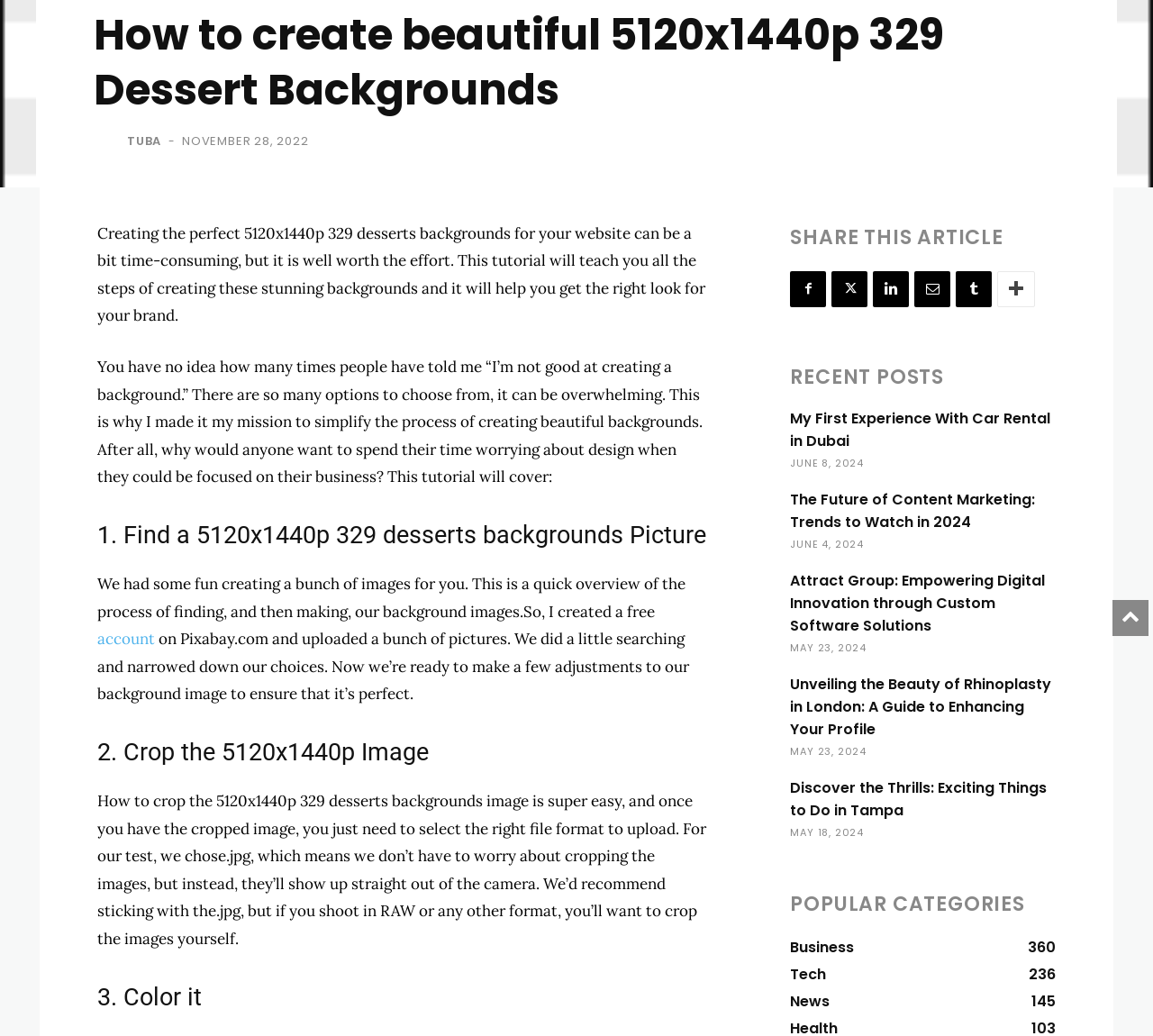Give the bounding box coordinates for this UI element: "Email". The coordinates should be four float numbers between 0 and 1, arranged as [left, top, right, bottom].

[0.793, 0.261, 0.824, 0.296]